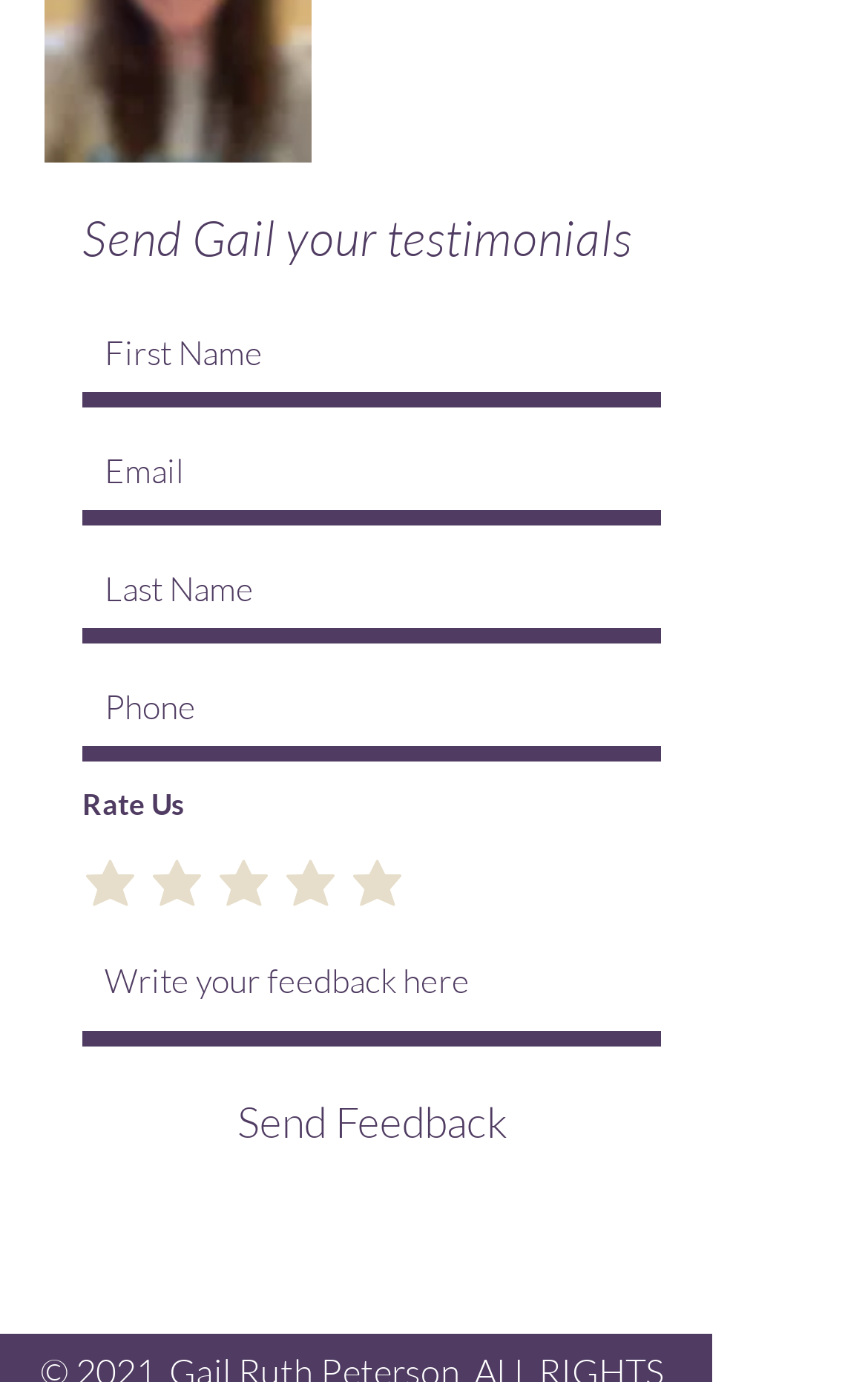Specify the bounding box coordinates (top-left x, top-left y, bottom-right x, bottom-right y) of the UI element in the screenshot that matches this description: aria-label="First Name" name="first-name" placeholder="First Name"

[0.095, 0.226, 0.762, 0.295]